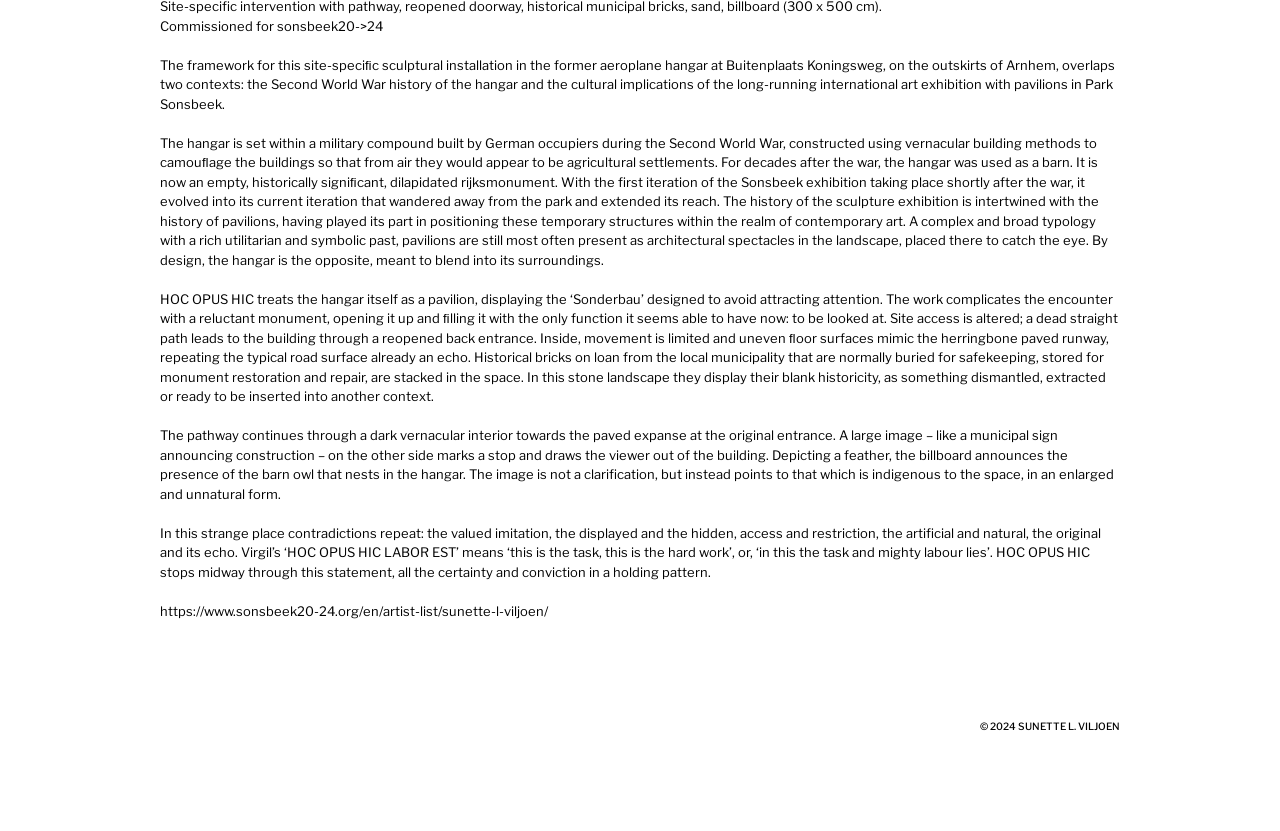Provide a one-word or short-phrase response to the question:
Where is the hangar located?

Buitenplaats Koningsweg